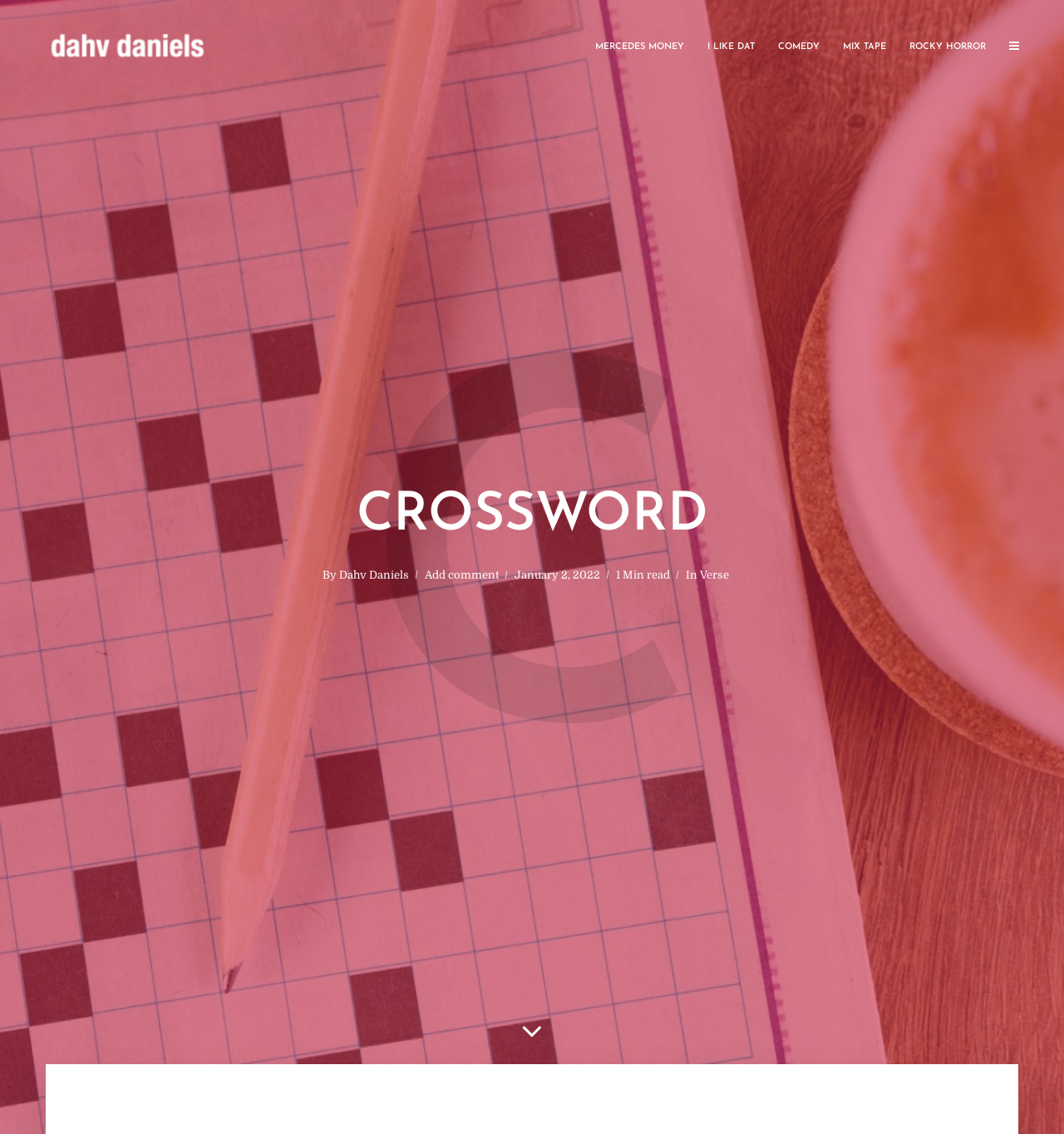Locate the bounding box coordinates of the element that needs to be clicked to carry out the instruction: "read MERCEDES MONEY article". The coordinates should be given as four float numbers ranging from 0 to 1, i.e., [left, top, right, bottom].

[0.548, 0.026, 0.654, 0.055]